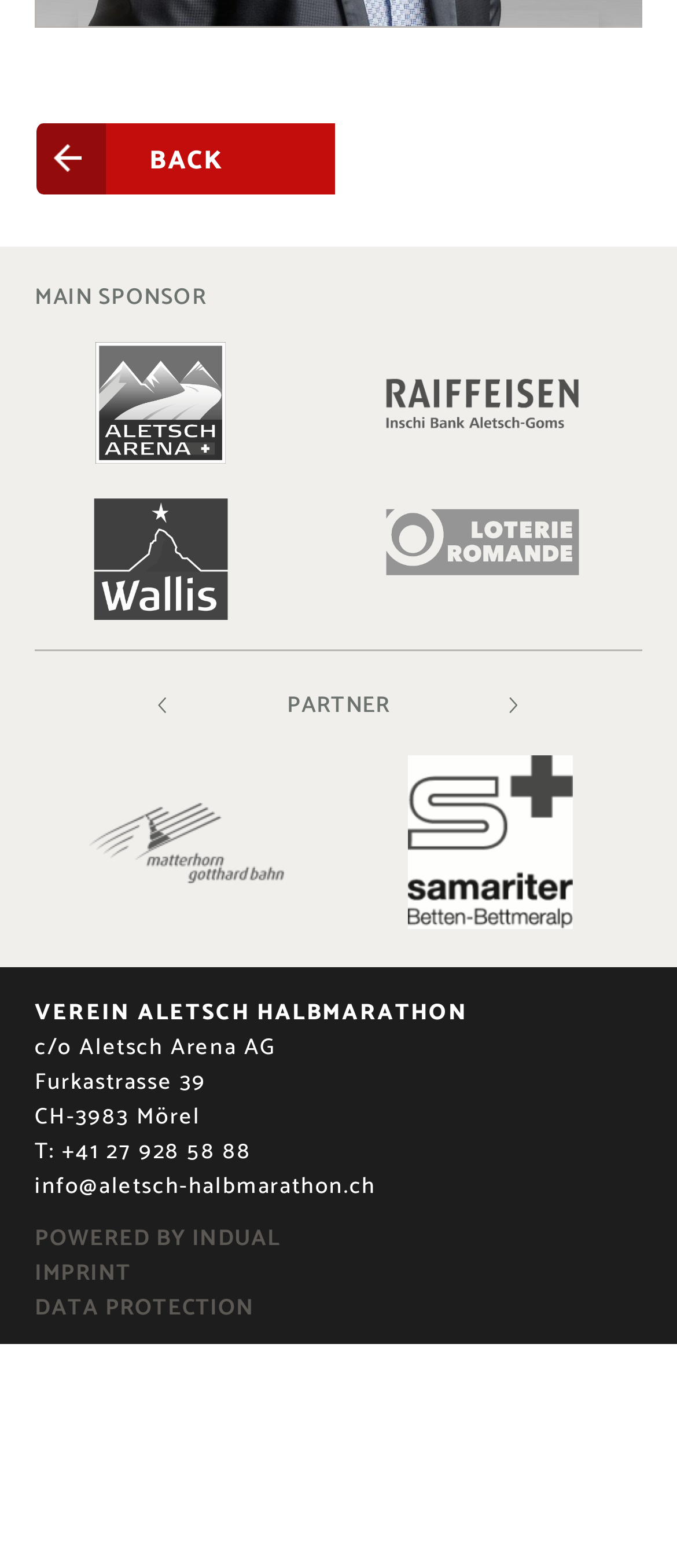Determine the bounding box coordinates (top-left x, top-left y, bottom-right x, bottom-right y) of the UI element described in the following text: Data protection

[0.051, 0.823, 0.376, 0.847]